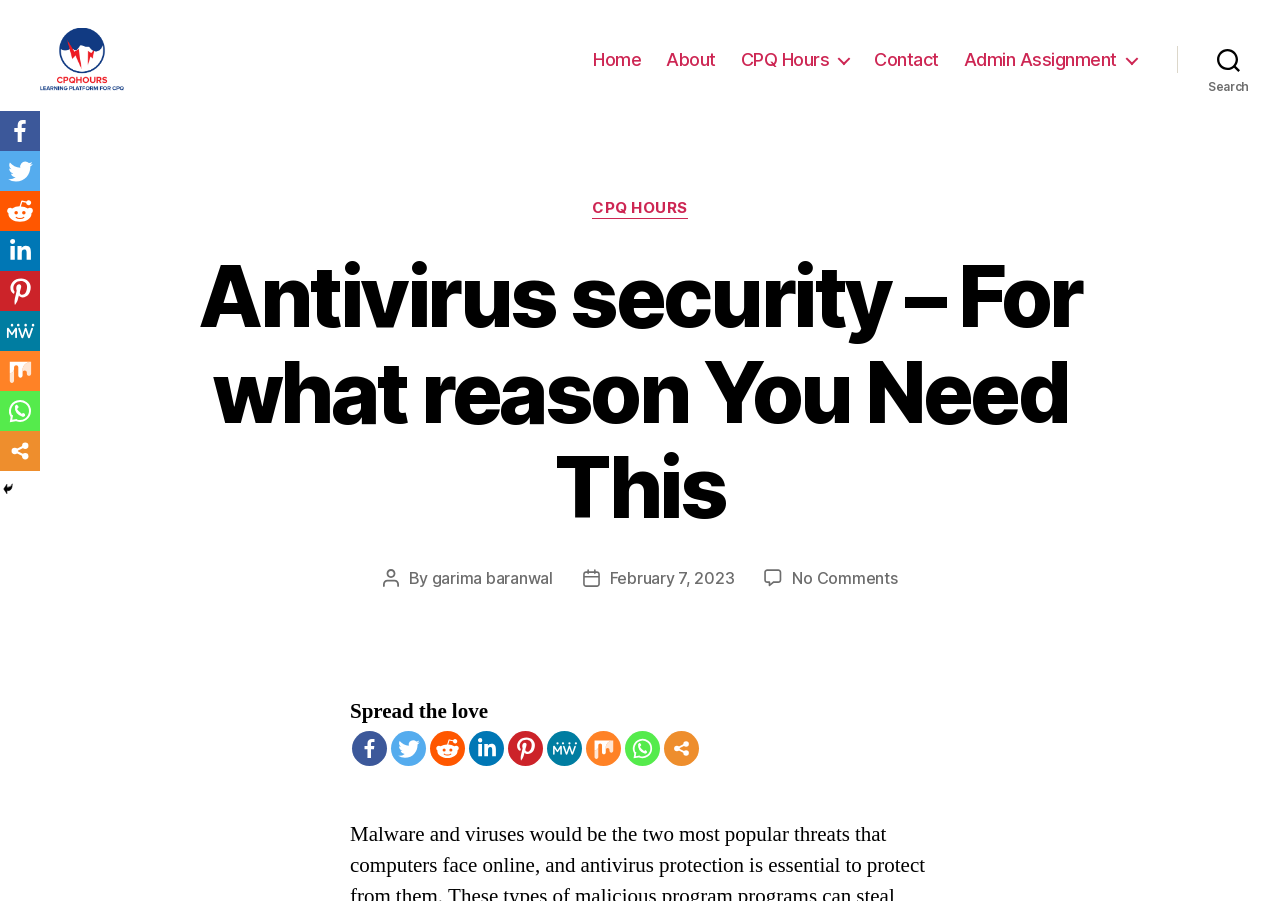What is the date of the post?
Observe the image and answer the question with a one-word or short phrase response.

February 7, 2023